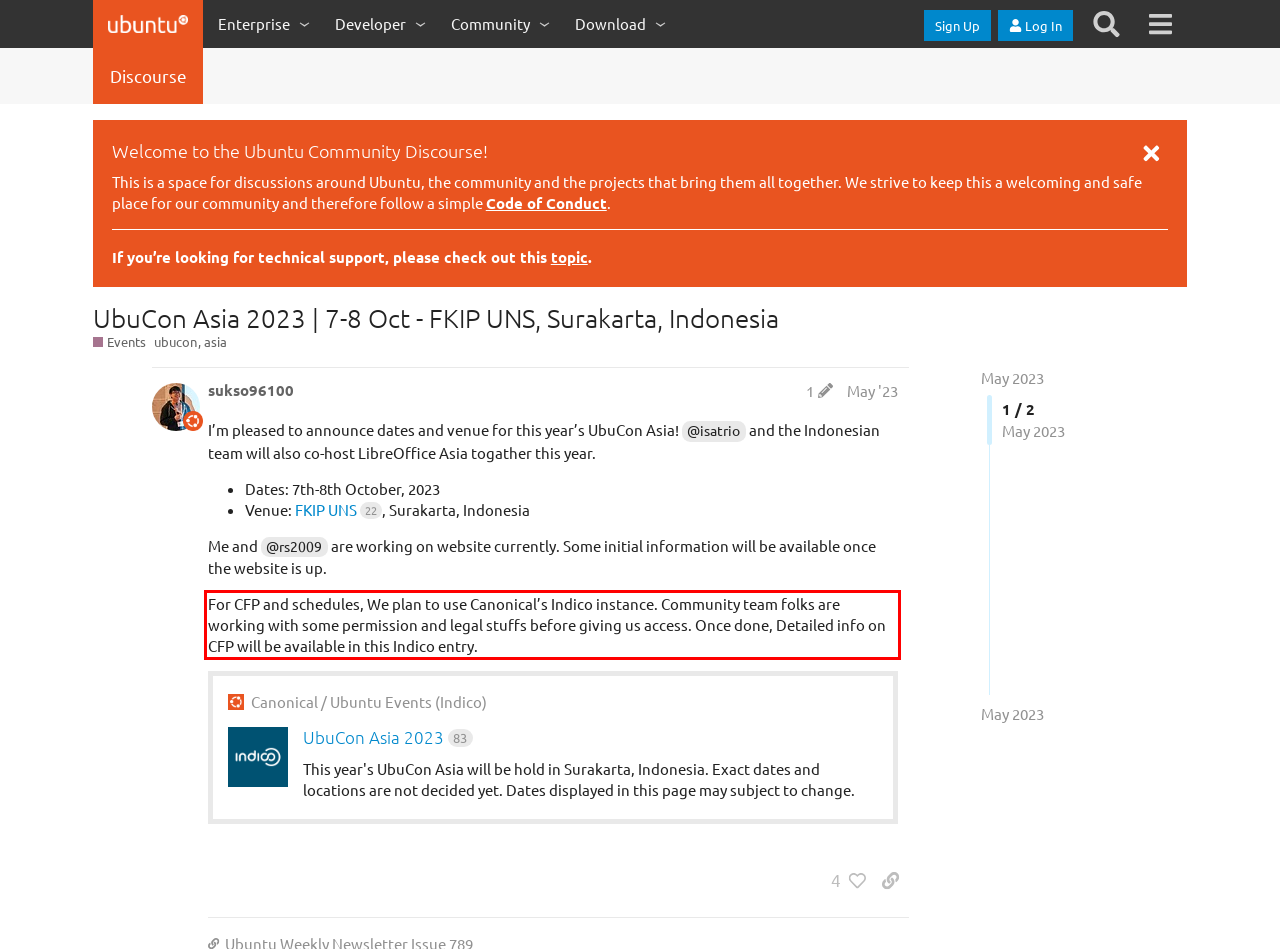Examine the screenshot of the webpage, locate the red bounding box, and perform OCR to extract the text contained within it.

For CFP and schedules, We plan to use Canonical’s Indico instance. Community team folks are working with some permission and legal stuffs before giving us access. Once done, Detailed info on CFP will be available in this Indico entry.